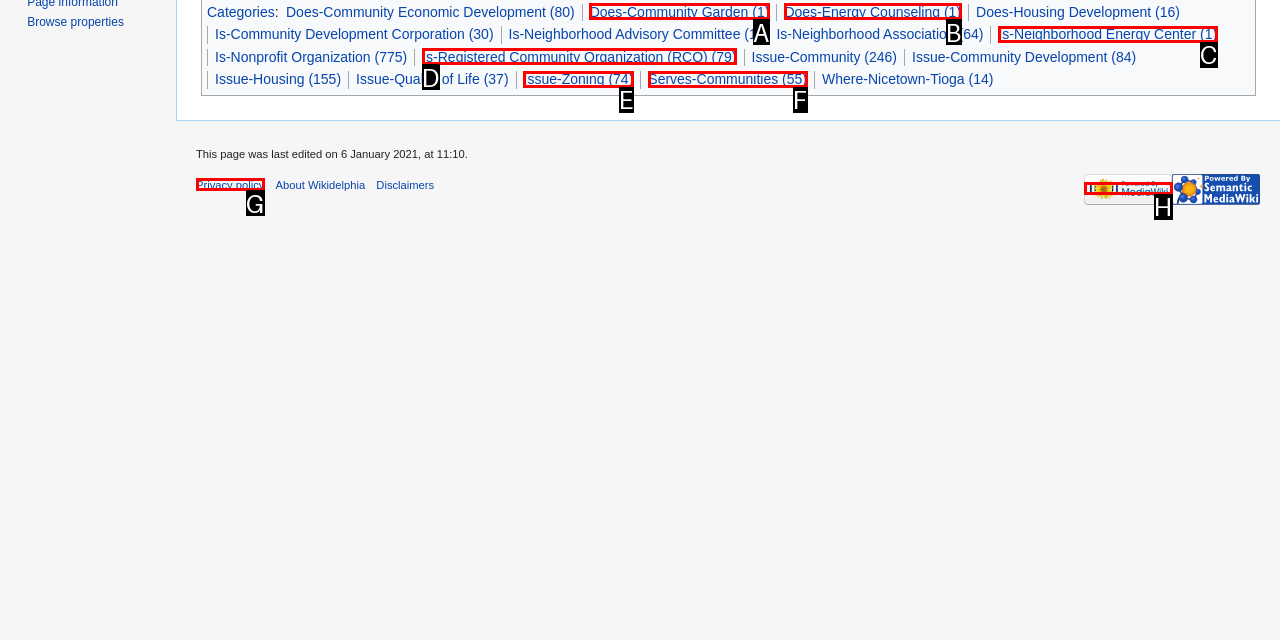Please provide the letter of the UI element that best fits the following description: Issue-Zoning (74)
Respond with the letter from the given choices only.

E